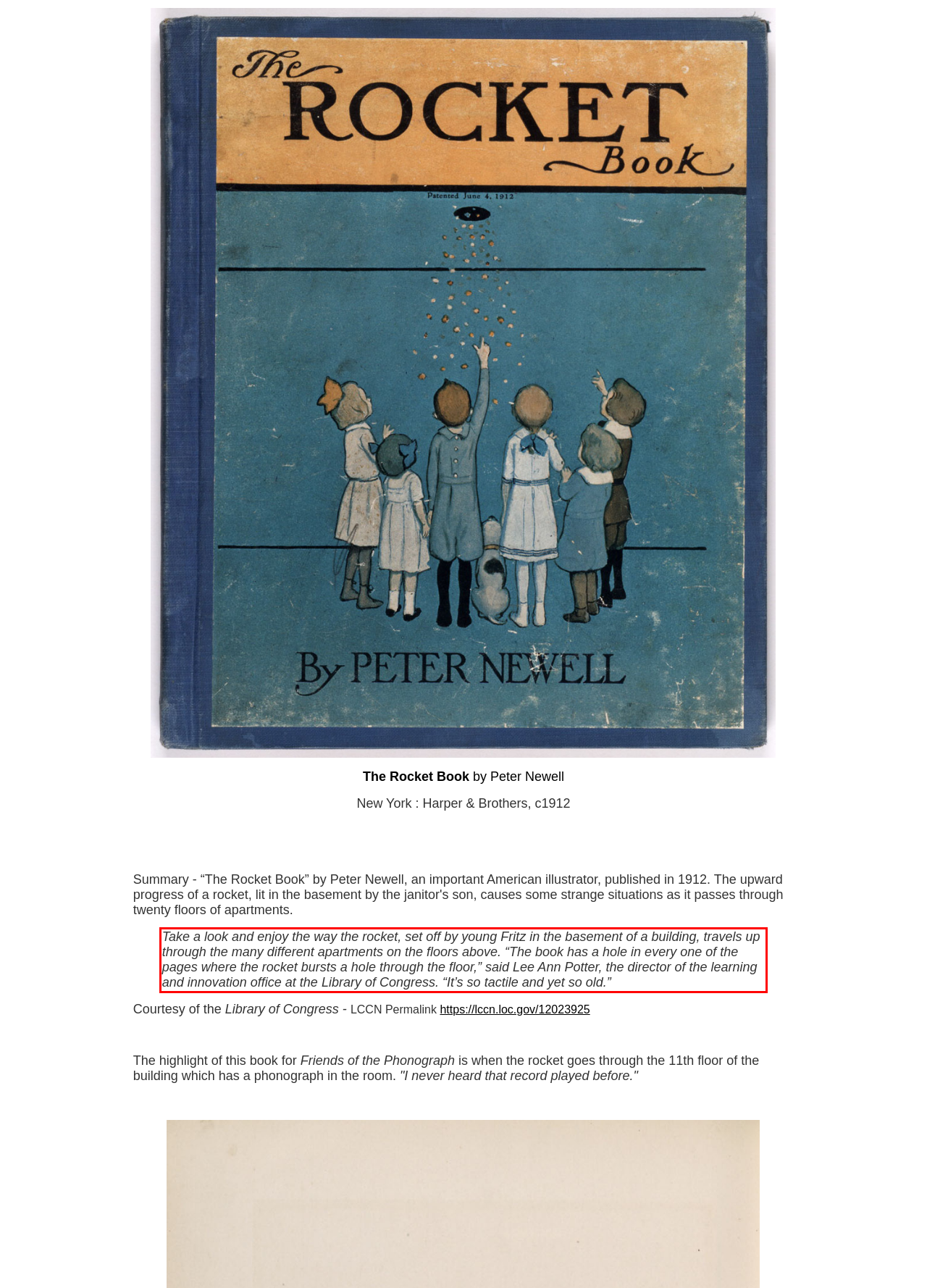You are given a webpage screenshot with a red bounding box around a UI element. Extract and generate the text inside this red bounding box.

Take a look and enjoy the way the rocket, set off by young Fritz in the basement of a building, travels up through the many different apartments on the floors above. “The book has a hole in every one of the pages where the rocket bursts a hole through the floor,” said Lee Ann Potter, the director of the learning and innovation office at the Library of Congress. “It’s so tactile and yet so old.”